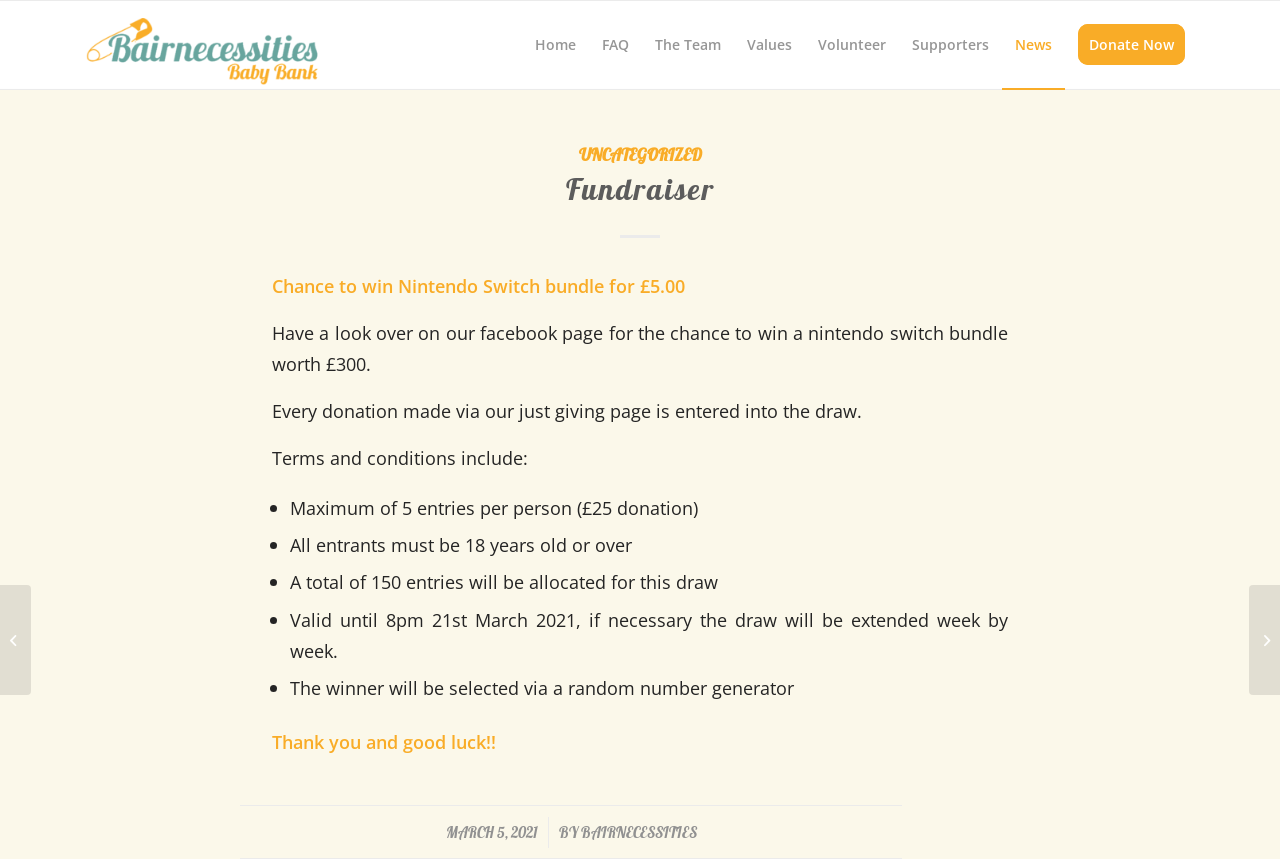Provide a thorough description of the webpage you see.

The webpage is a fundraiser page for Bairnecessities, with a prominent header section at the top featuring the organization's name and logo. Below the header, there is a navigation menu with 7 items: Home, FAQ, The Team, Values, Volunteer, Supporters, and News, followed by a "Donate Now" button.

The main content section is divided into two parts. On the left, there is a header that reads "Fundraiser" and a series of paragraphs describing a chance to win a Nintendo Switch bundle for £5.00. The text explains the rules of the contest, including the maximum number of entries per person, age restrictions, and the deadline for the draw.

On the right side of the main content section, there is a list of terms and conditions for the contest, marked with bullet points. Below this list, there is a message thanking visitors and wishing them good luck.

At the bottom of the page, there is a timestamp indicating that the page was last updated on March 5, 2021. Additionally, there are two links on the left and right sides of the page, labeled "Donations" and "Thank you Thursday", respectively.